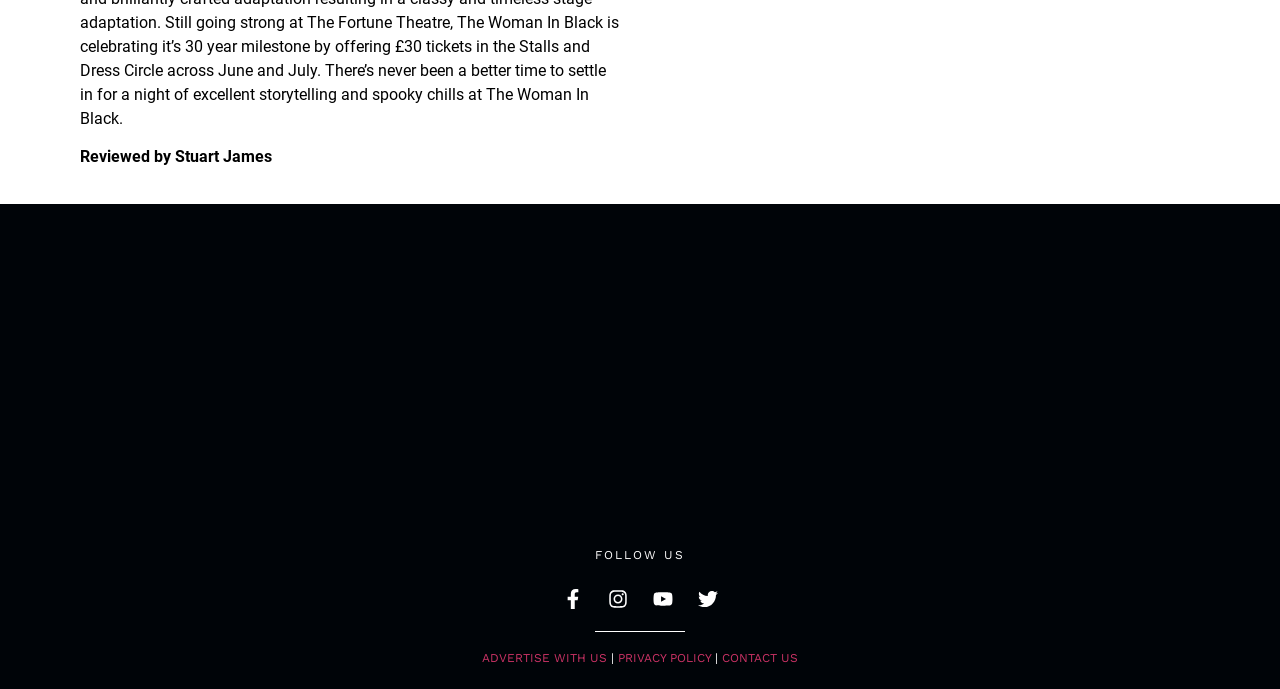What is the text between 'ADVERTISE WITH US' and 'PRIVACY POLICY'?
Could you answer the question in a detailed manner, providing as much information as possible?

The text between 'ADVERTISE WITH US' and 'PRIVACY POLICY' is a vertical bar or pipe symbol, which is used as a separator.